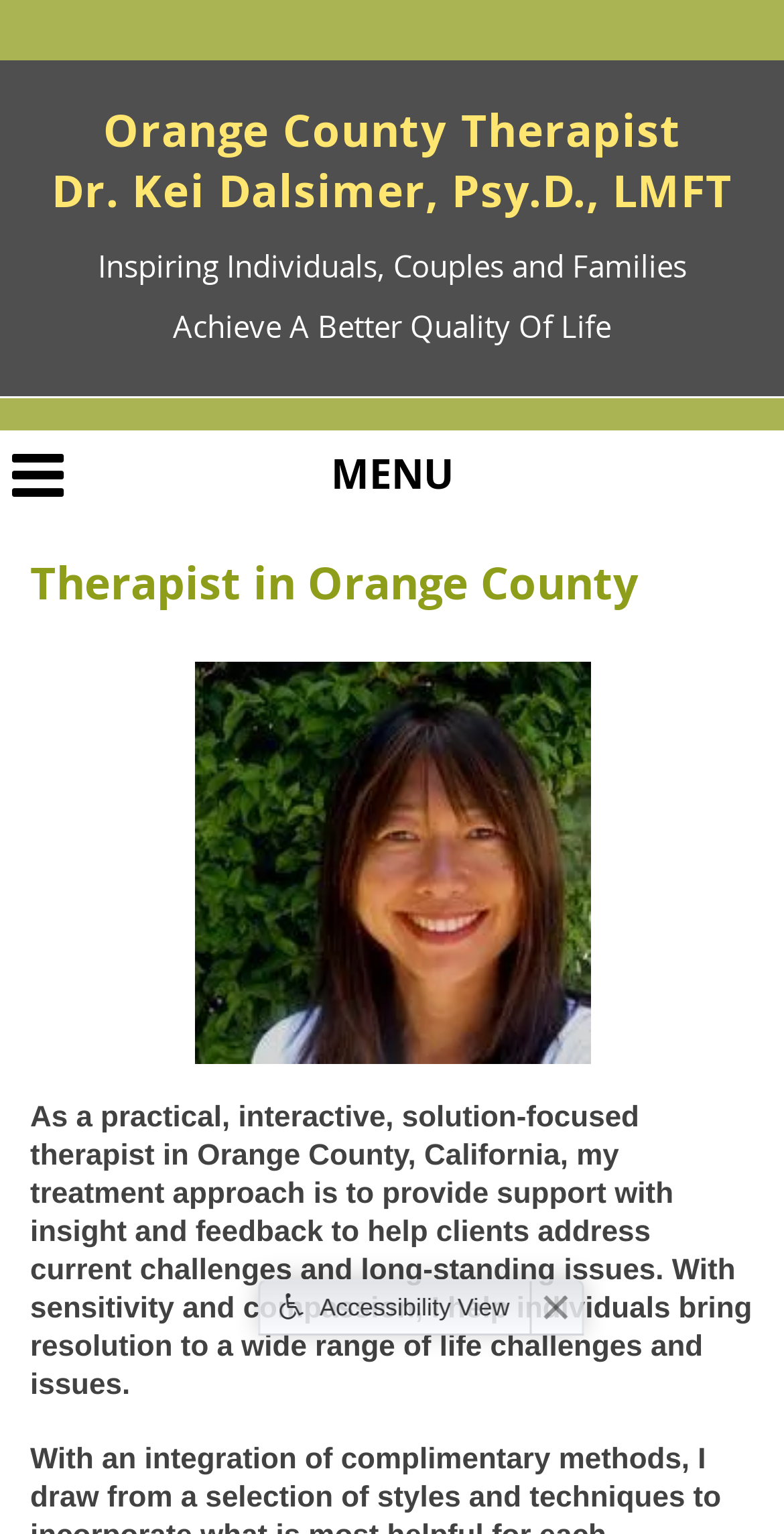Extract the bounding box coordinates for the UI element described by the text: "Accessibility View". The coordinates should be in the form of [left, top, right, bottom] with values between 0 and 1.

[0.33, 0.835, 0.674, 0.869]